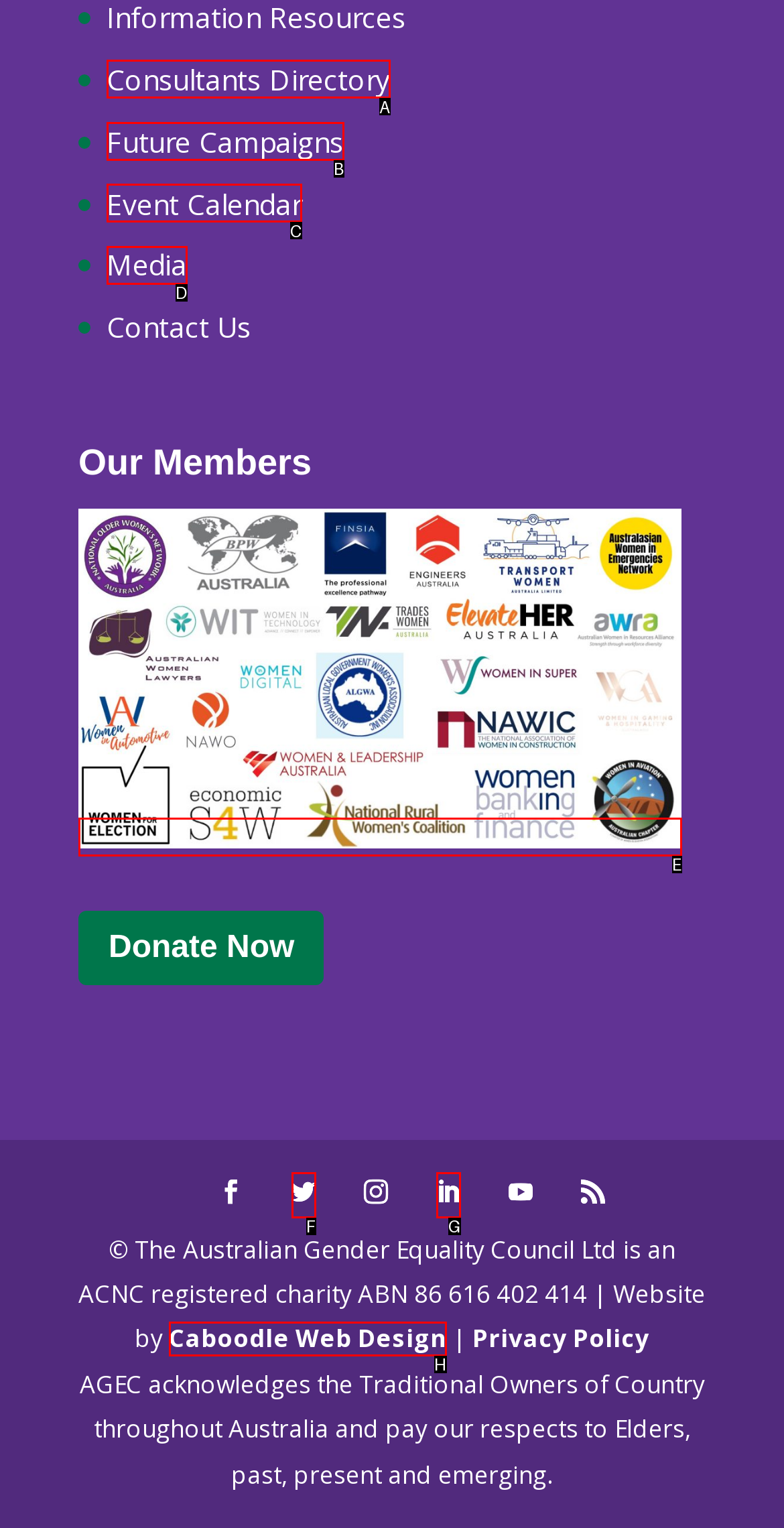From the given options, find the HTML element that fits the description: About Journal. Reply with the letter of the chosen element.

None